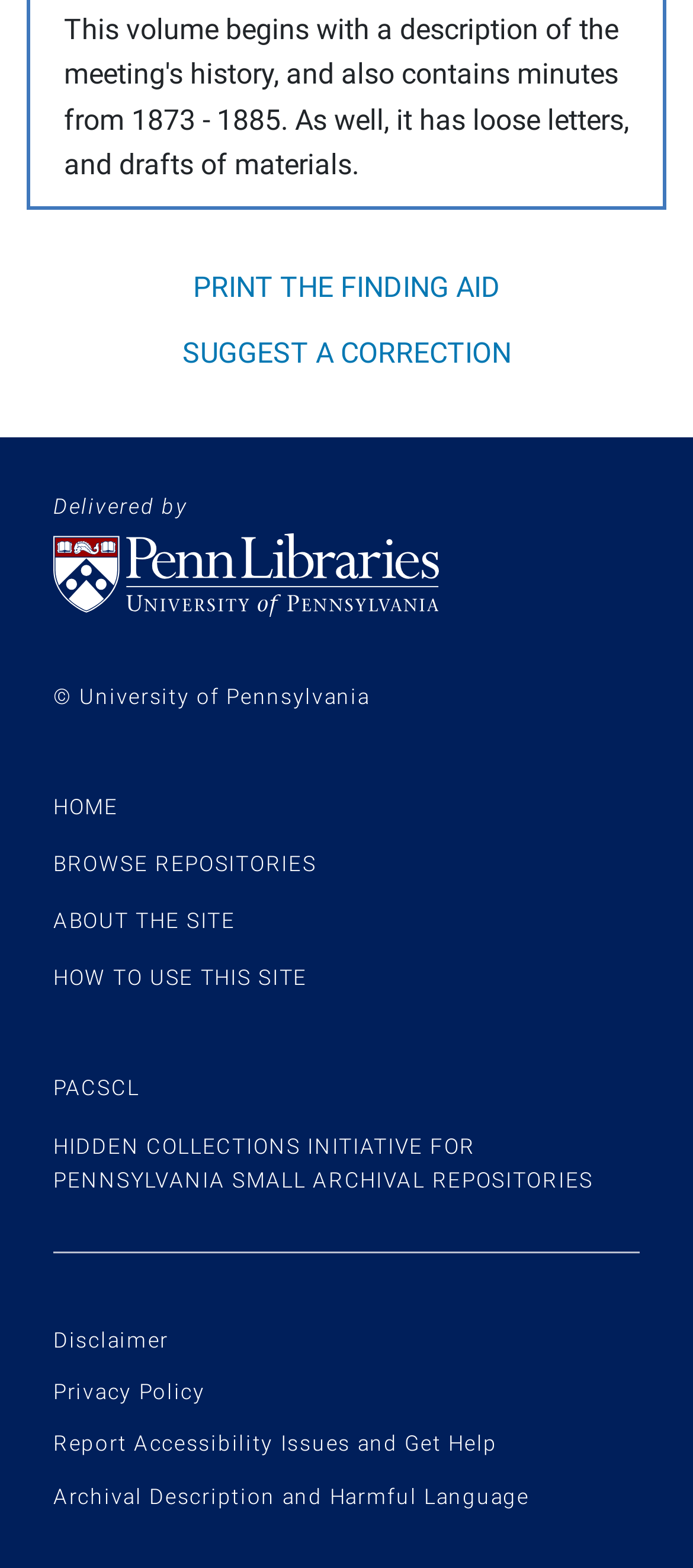Please determine the bounding box coordinates of the element's region to click in order to carry out the following instruction: "Visit the HOME page". The coordinates should be four float numbers between 0 and 1, i.e., [left, top, right, bottom].

[0.077, 0.506, 0.171, 0.522]